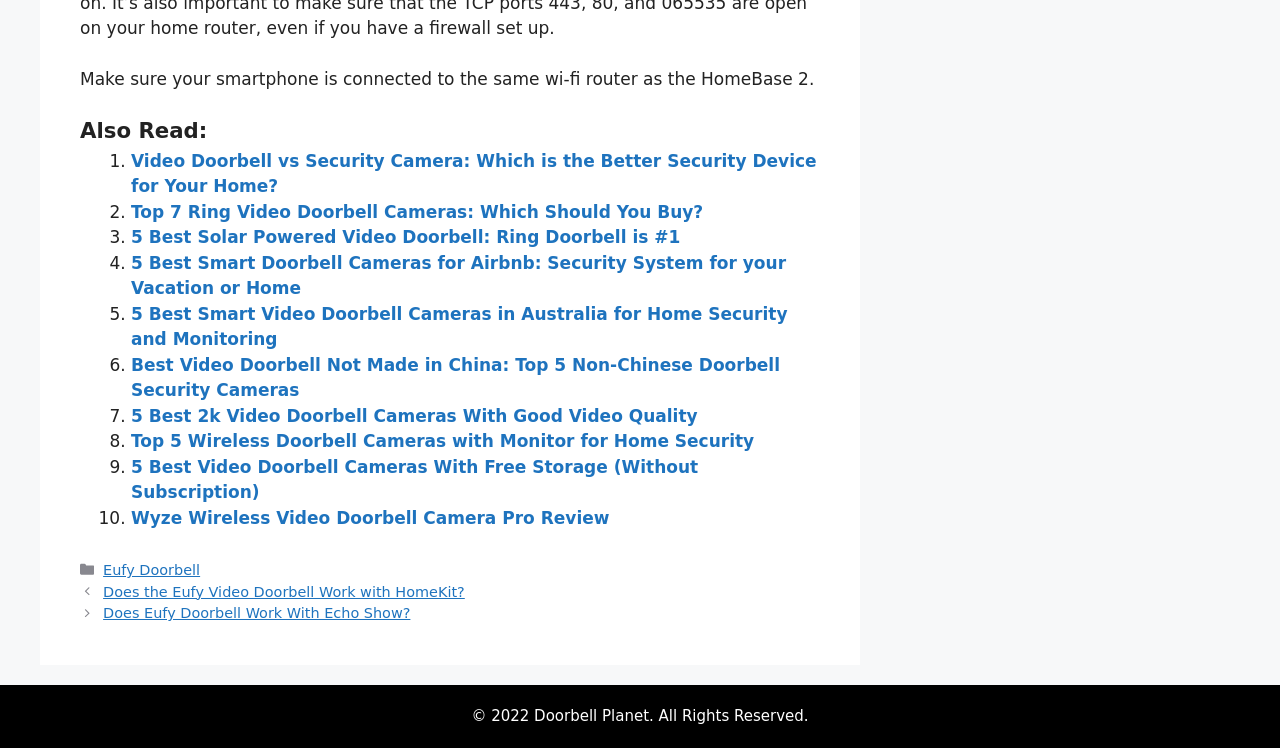Specify the bounding box coordinates for the region that must be clicked to perform the given instruction: "Learn about Top 7 Ring Video Doorbell Cameras".

[0.102, 0.27, 0.549, 0.296]